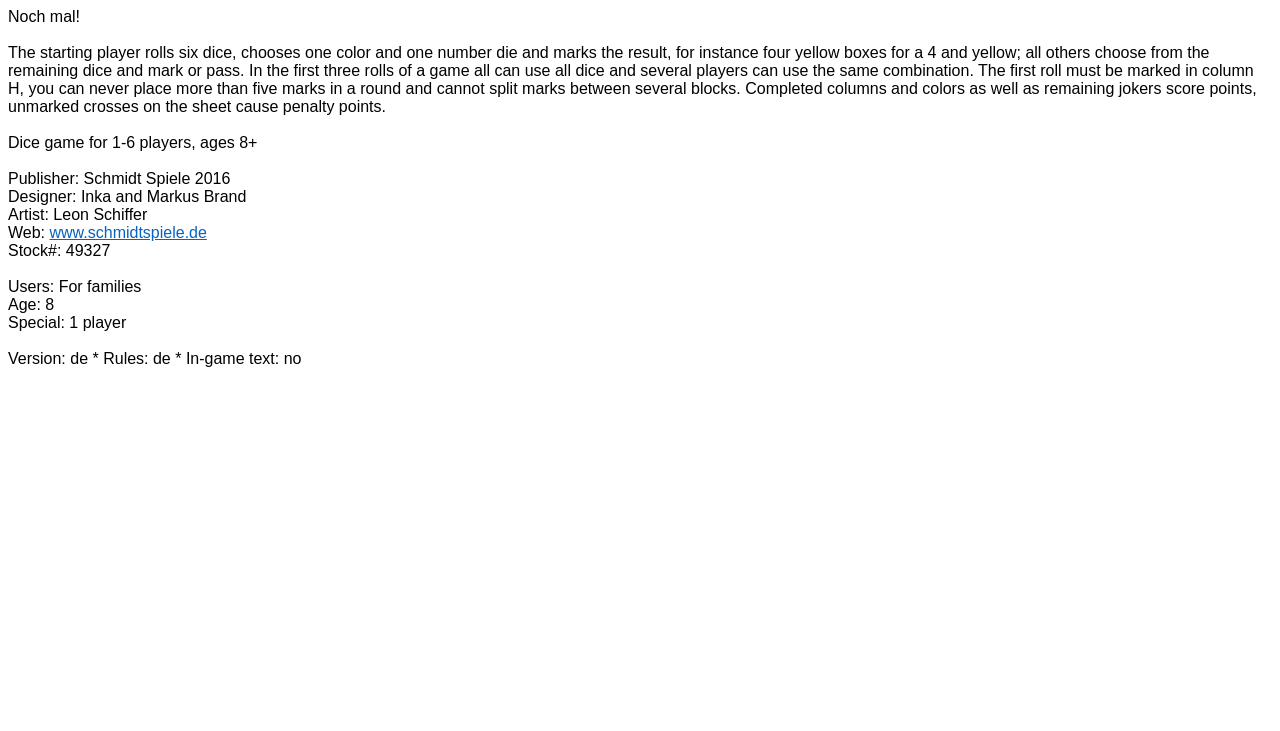Please respond in a single word or phrase: 
What is the stock number of this game?

49327